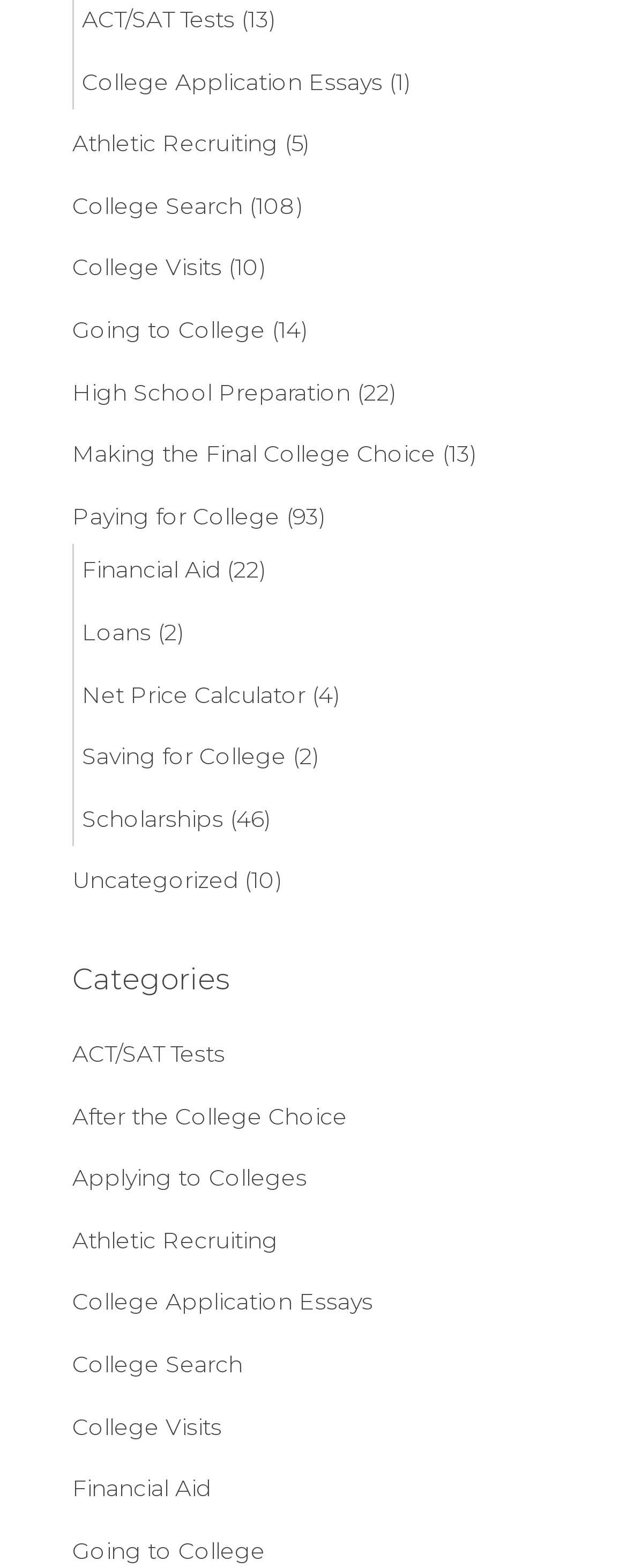Please identify the bounding box coordinates of the clickable element to fulfill the following instruction: "Learn about Going to College". The coordinates should be four float numbers between 0 and 1, i.e., [left, top, right, bottom].

[0.115, 0.201, 0.423, 0.22]